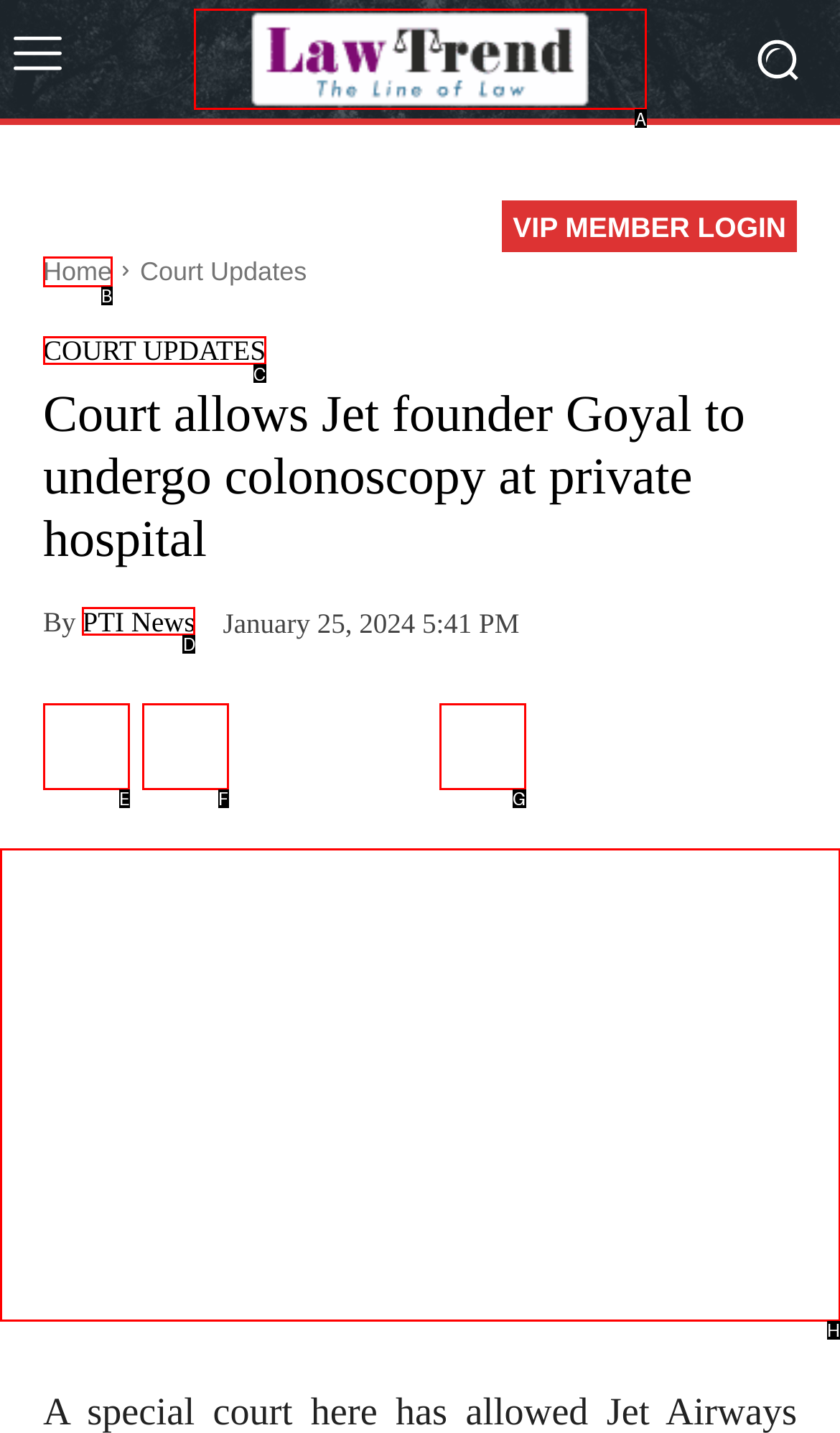Select the letter associated with the UI element you need to click to perform the following action: View the news article about Naresh Goyal and Jet Airways
Reply with the correct letter from the options provided.

H